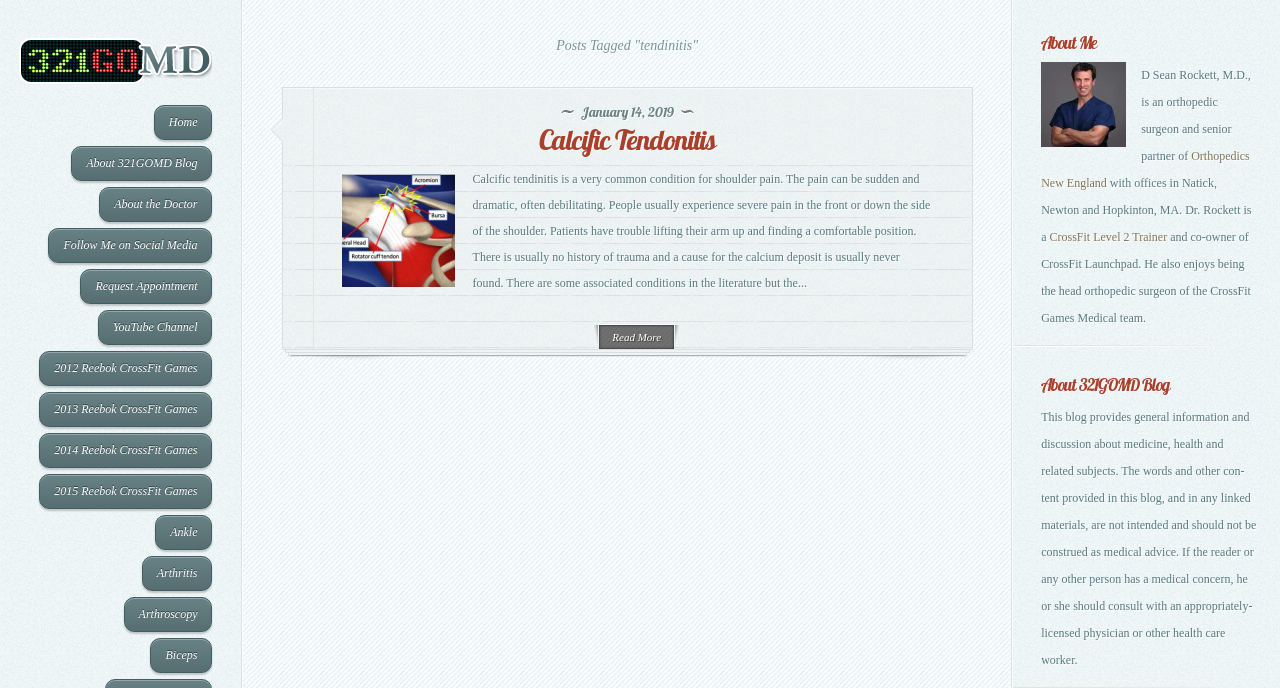Show the bounding box coordinates for the HTML element described as: "Visions of grandeur".

None